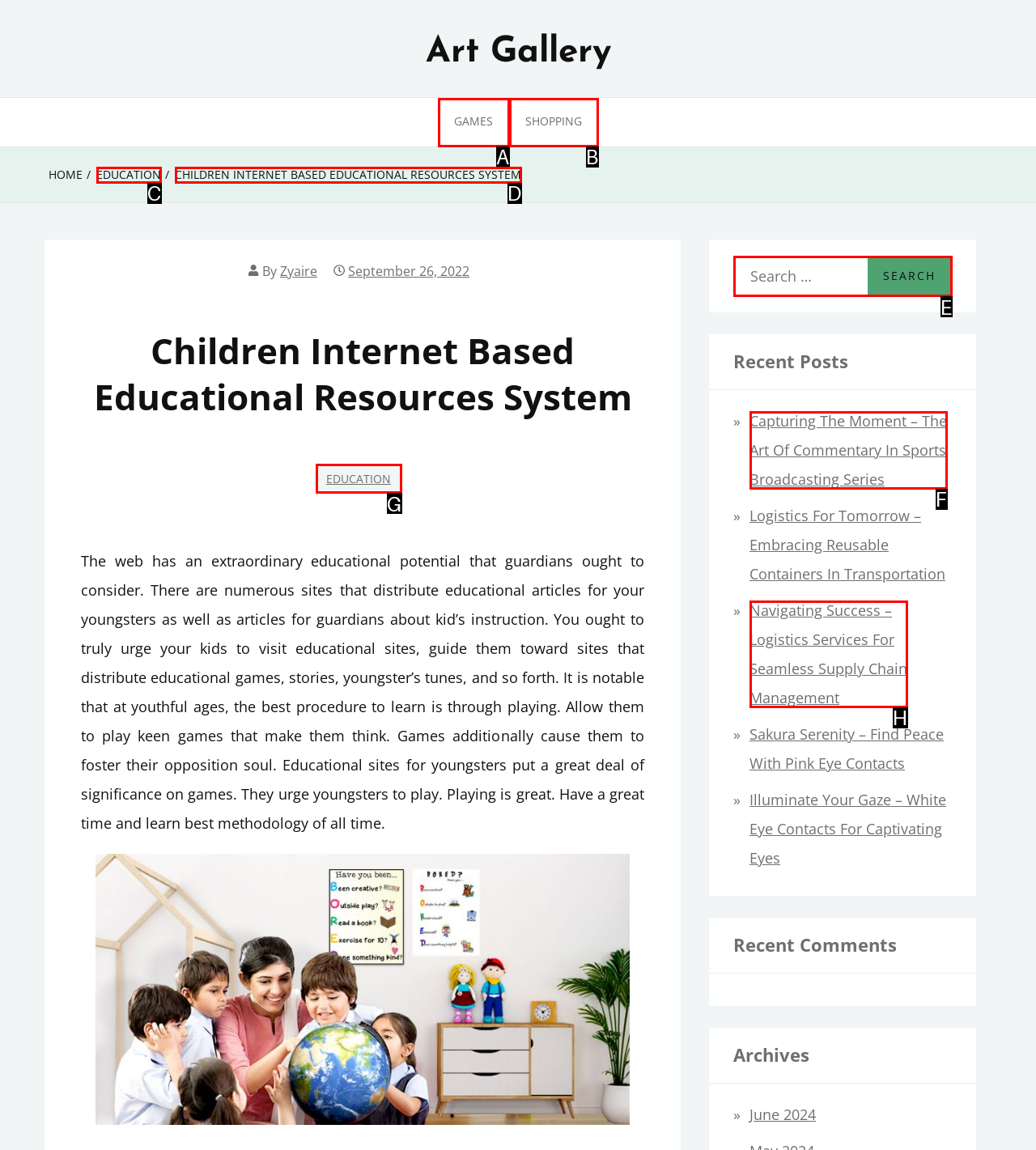What option should I click on to execute the task: Search for something? Give the letter from the available choices.

E